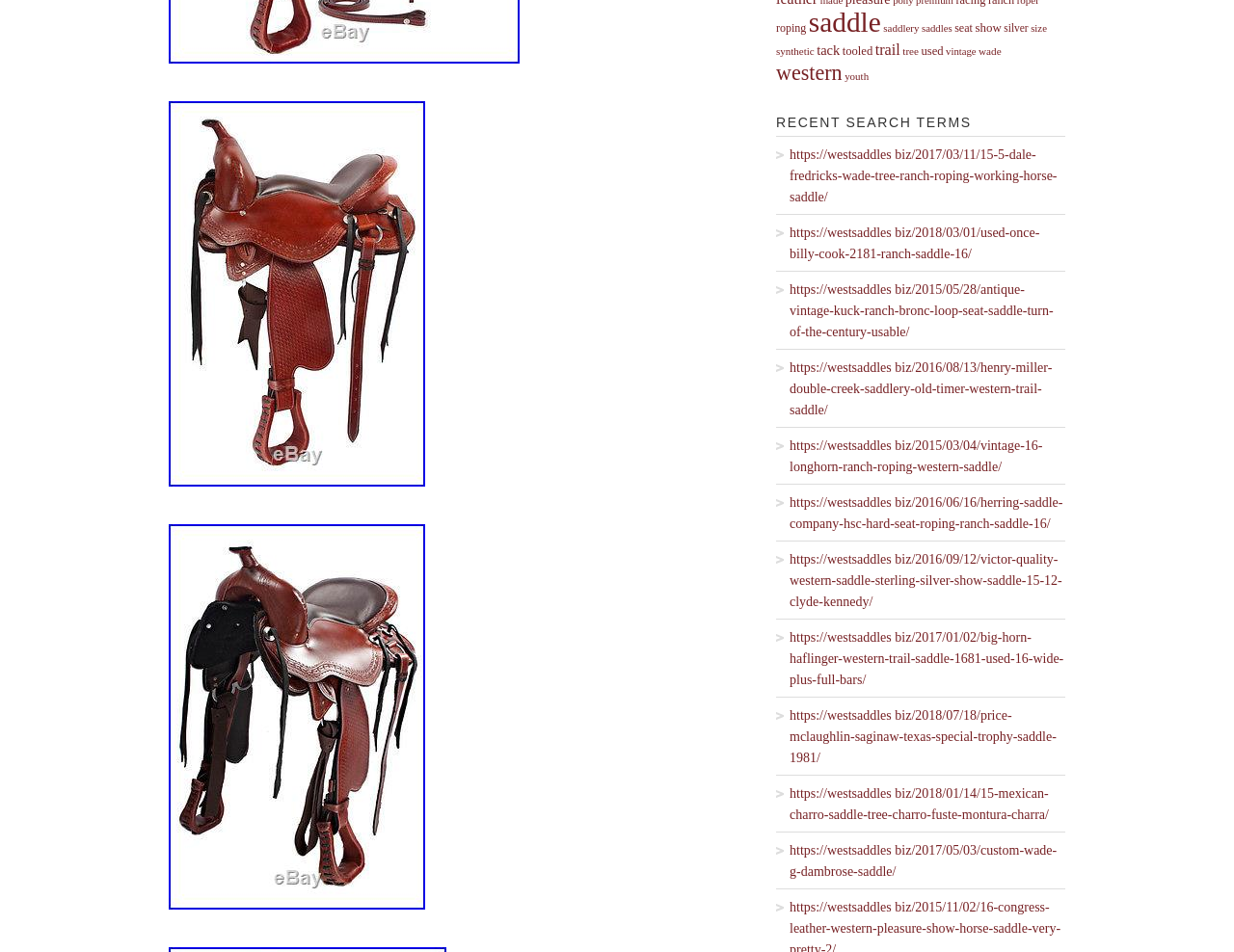Find the bounding box of the UI element described as follows: "western".

[0.629, 0.064, 0.683, 0.089]